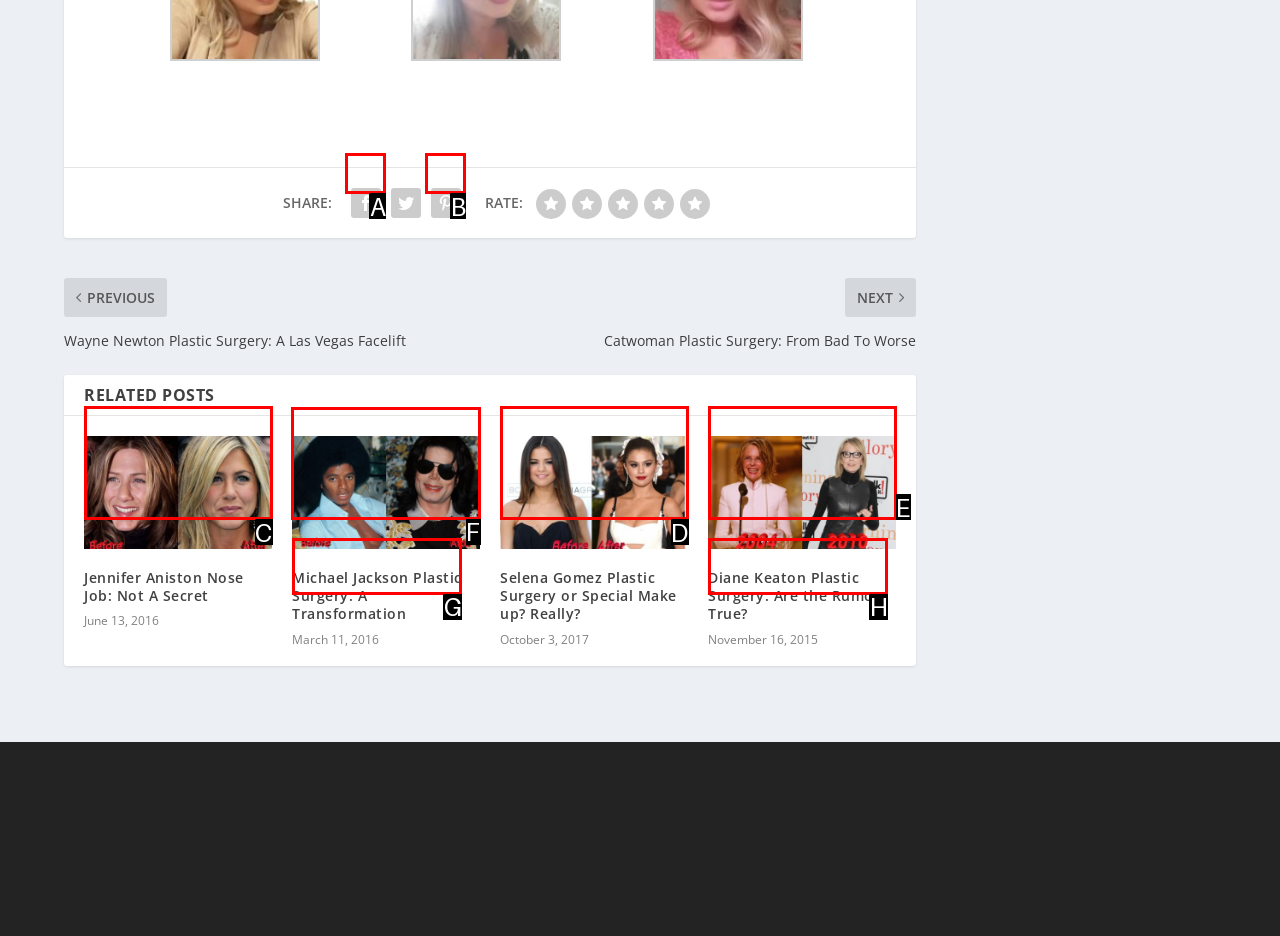Out of the given choices, which letter corresponds to the UI element required to View the post about Michael Jackson Plastic Surgery? Answer with the letter.

F